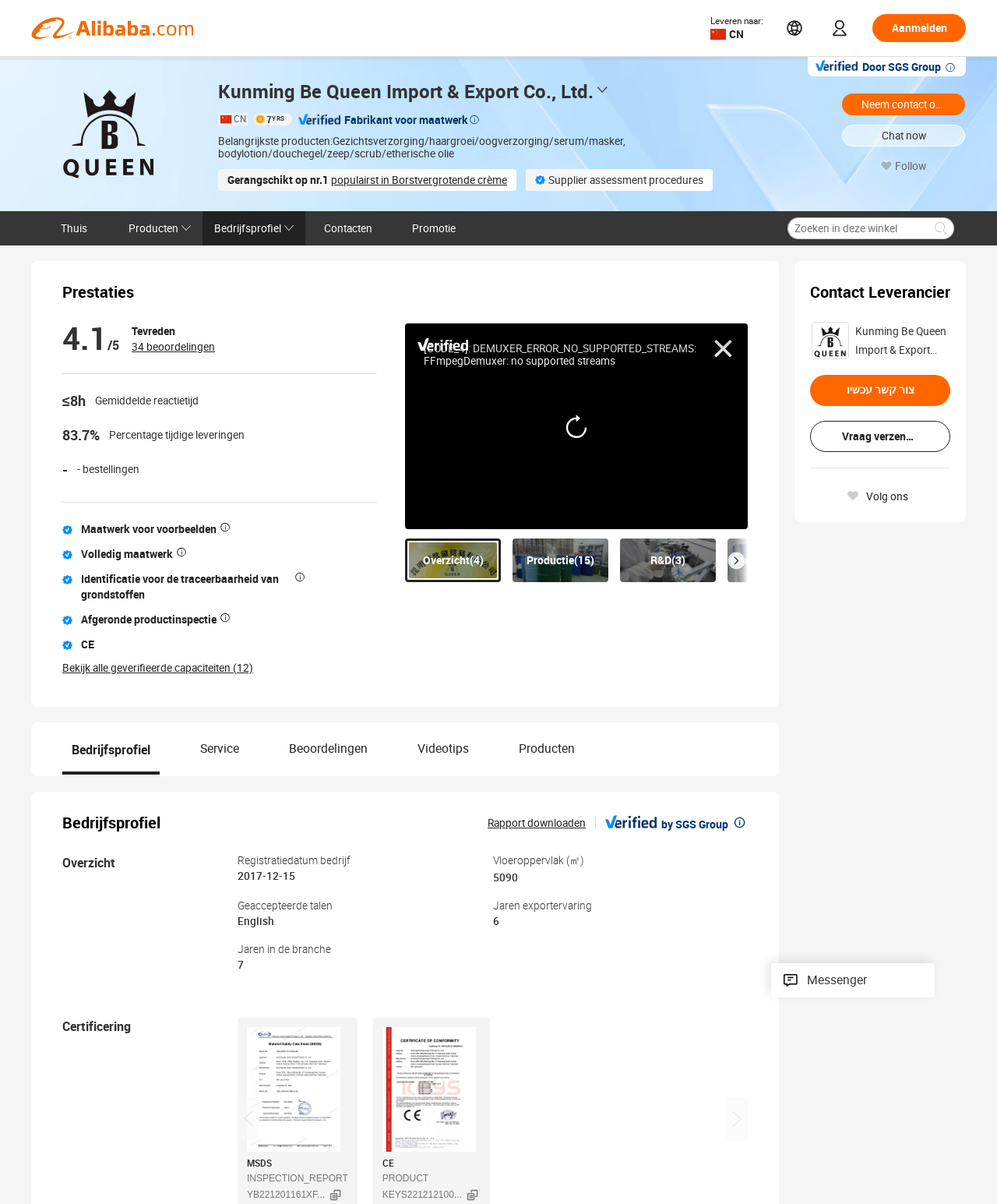Please locate the bounding box coordinates of the element that should be clicked to complete the given instruction: "Chat now".

[0.845, 0.104, 0.968, 0.122]